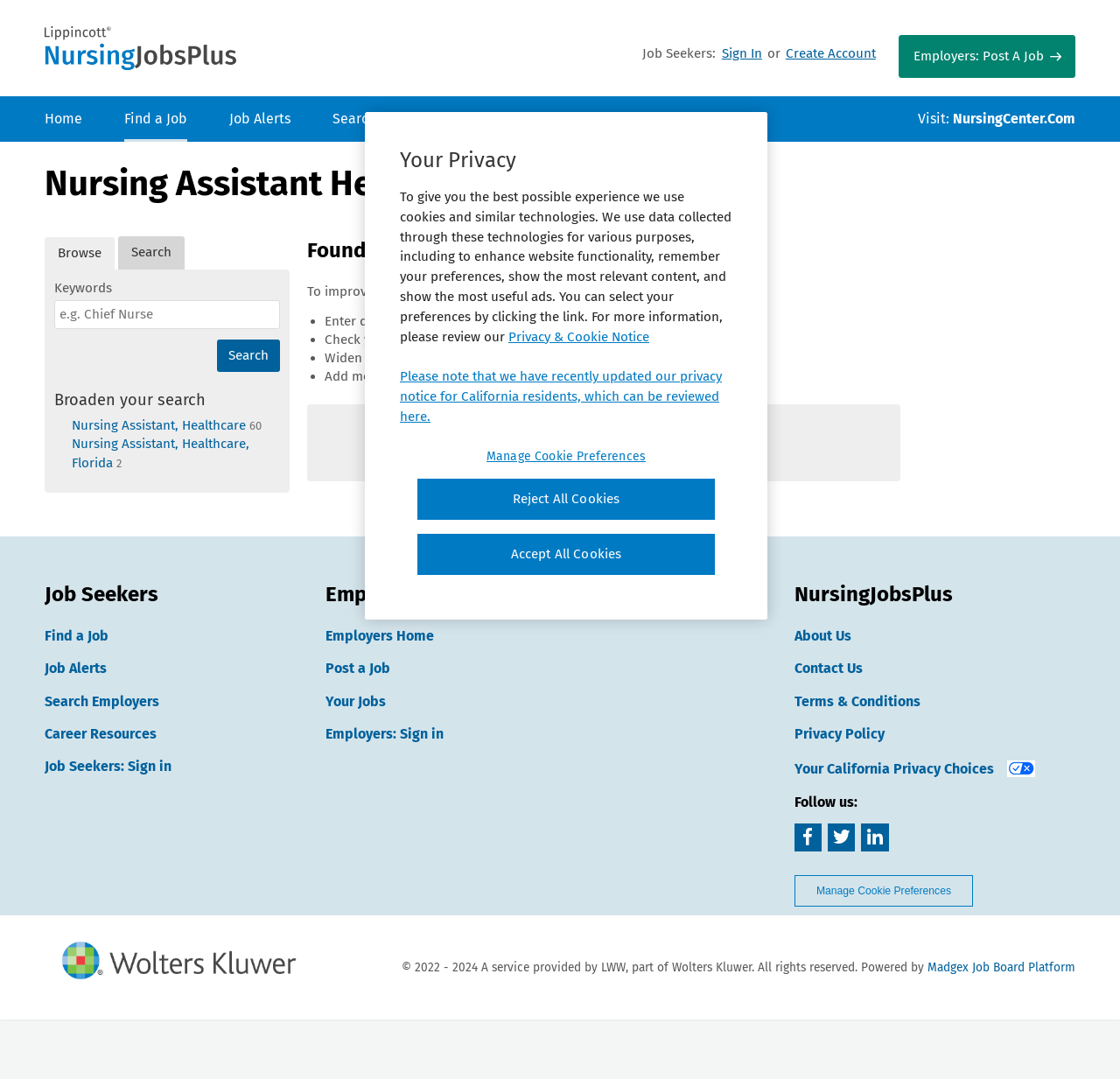Specify the bounding box coordinates of the element's area that should be clicked to execute the given instruction: "Browse jobs". The coordinates should be four float numbers between 0 and 1, i.e., [left, top, right, bottom].

[0.04, 0.22, 0.103, 0.25]